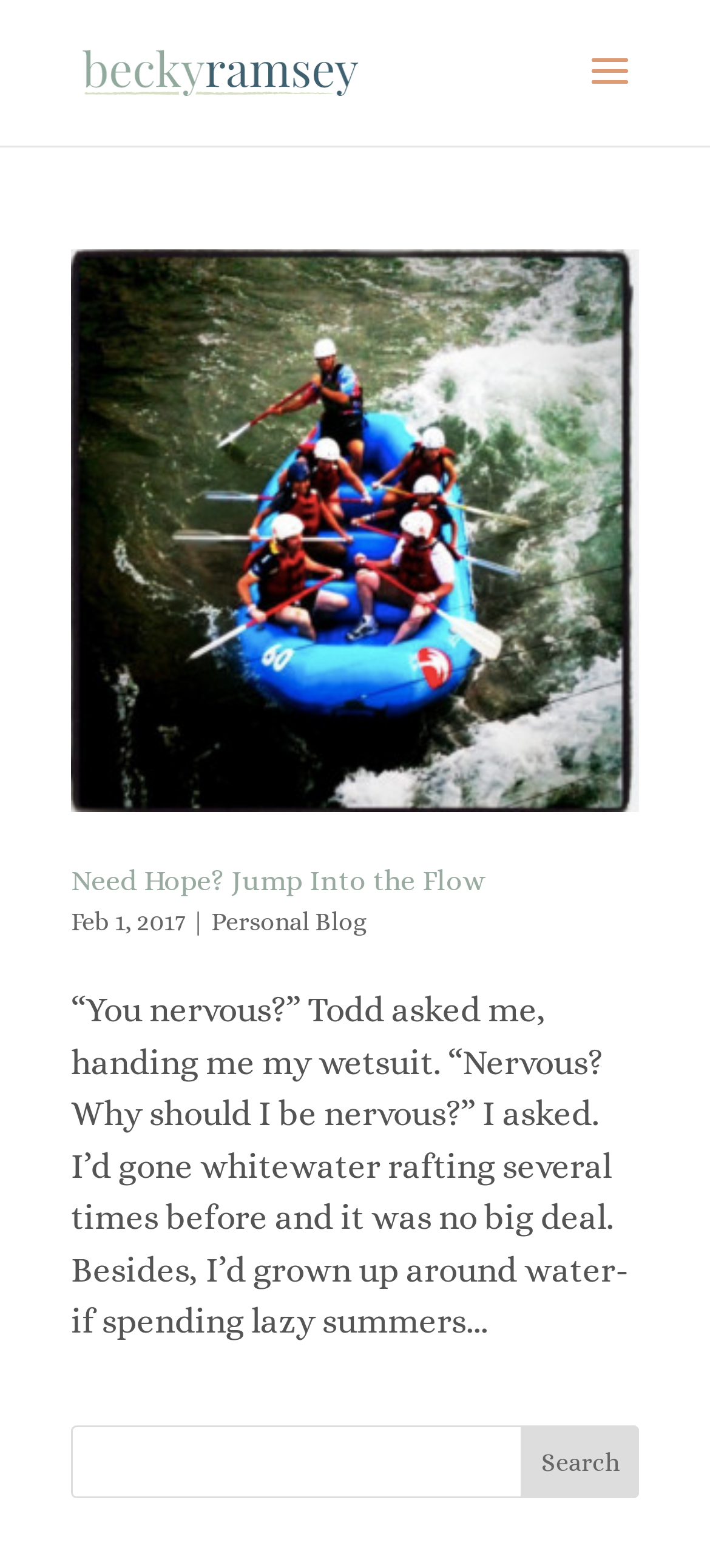What is the title of the first article?
Please provide an in-depth and detailed response to the question.

The title of the first article can be found by looking at the link and heading elements within the article section. The link 'Need Hope? Jump Into the Flow' and the heading 'Need Hope? Jump Into the Flow' both indicate that this is the title of the first article.